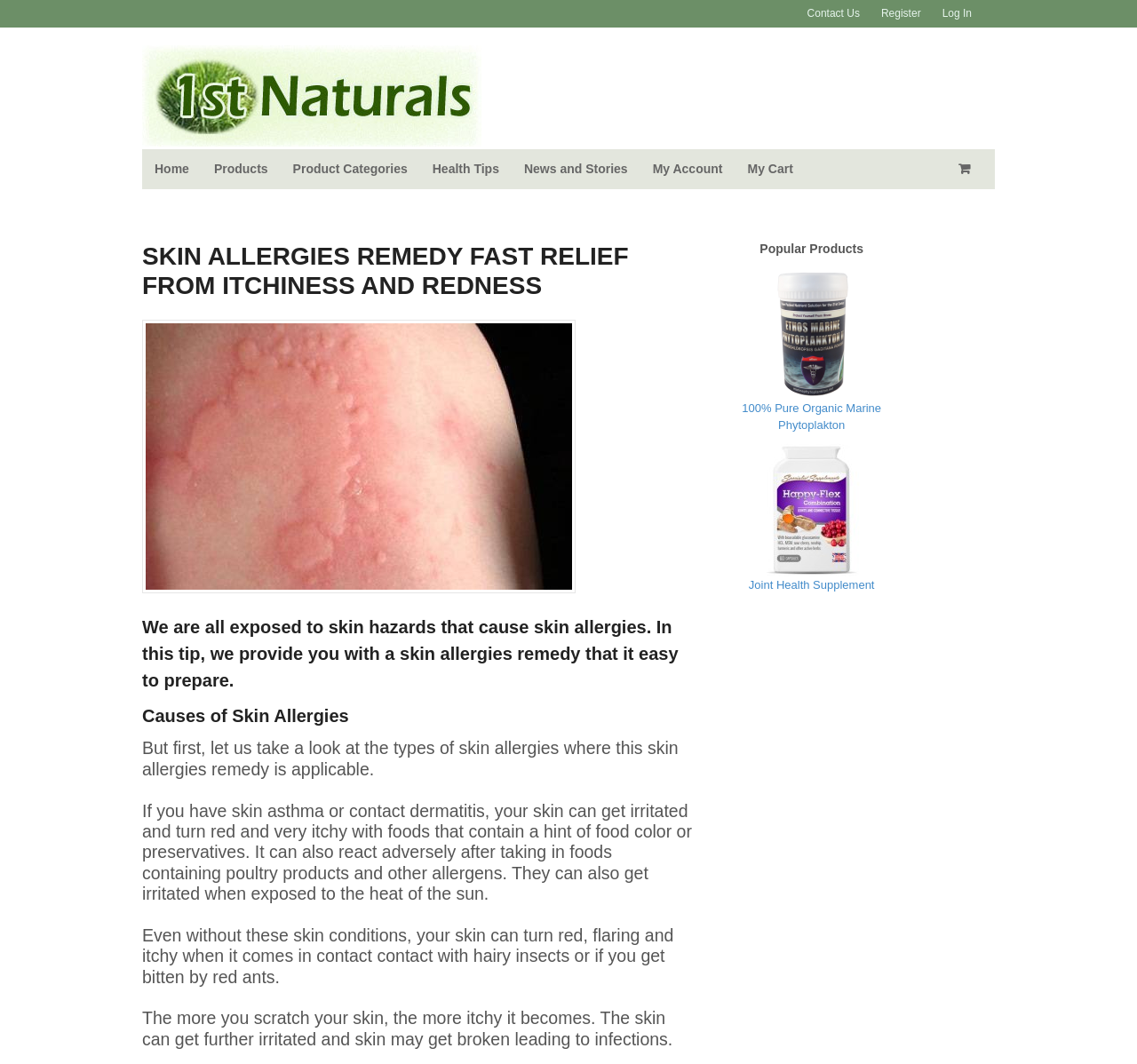Please determine the bounding box coordinates of the element to click in order to execute the following instruction: "View the 'Popular Products'". The coordinates should be four float numbers between 0 and 1, specified as [left, top, right, bottom].

[0.636, 0.227, 0.792, 0.241]